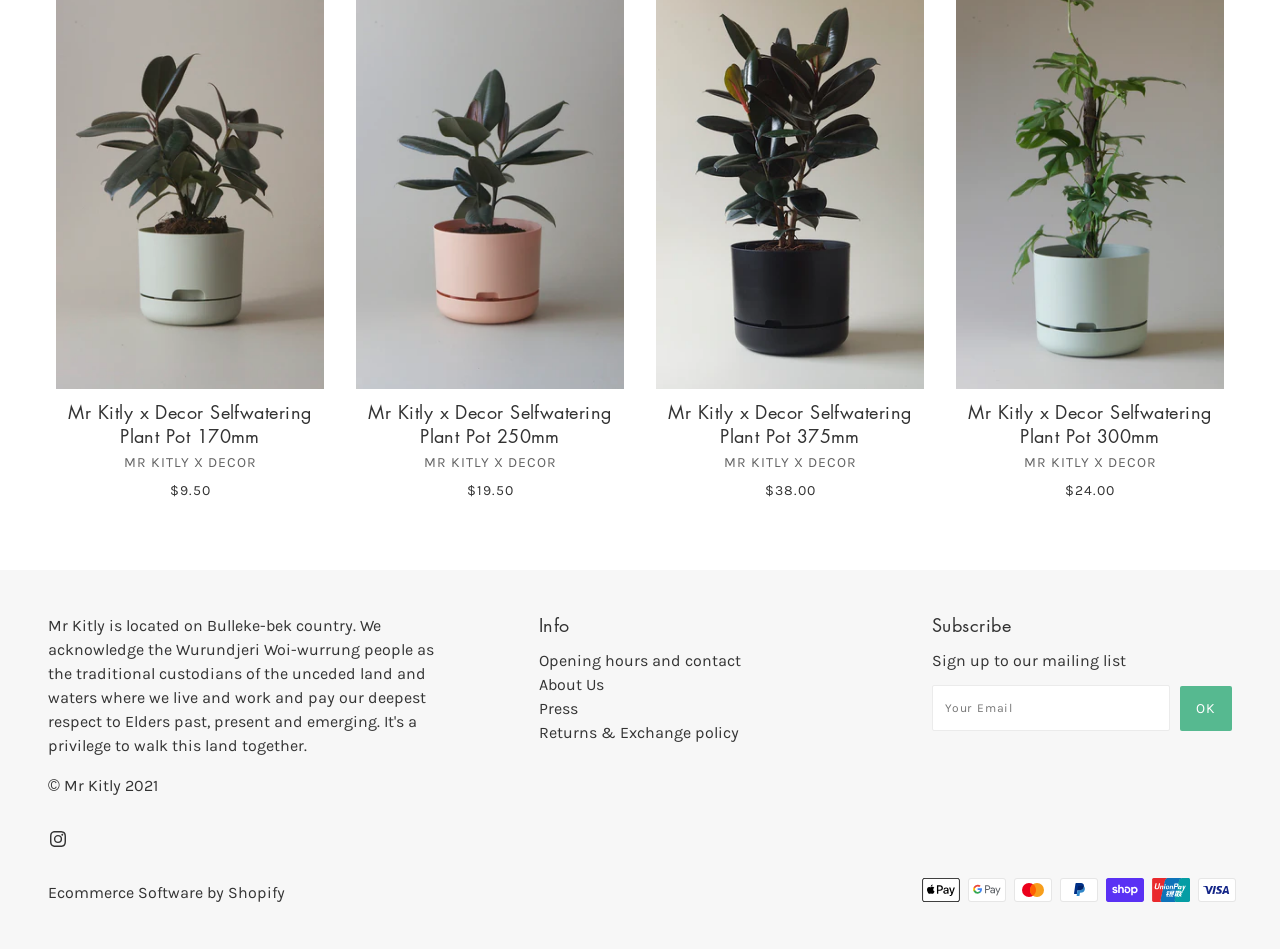Provide the bounding box coordinates of the area you need to click to execute the following instruction: "Click on the Mr Kitly x Decor Selfwatering Plant Pot 170mm link".

[0.044, 0.422, 0.253, 0.485]